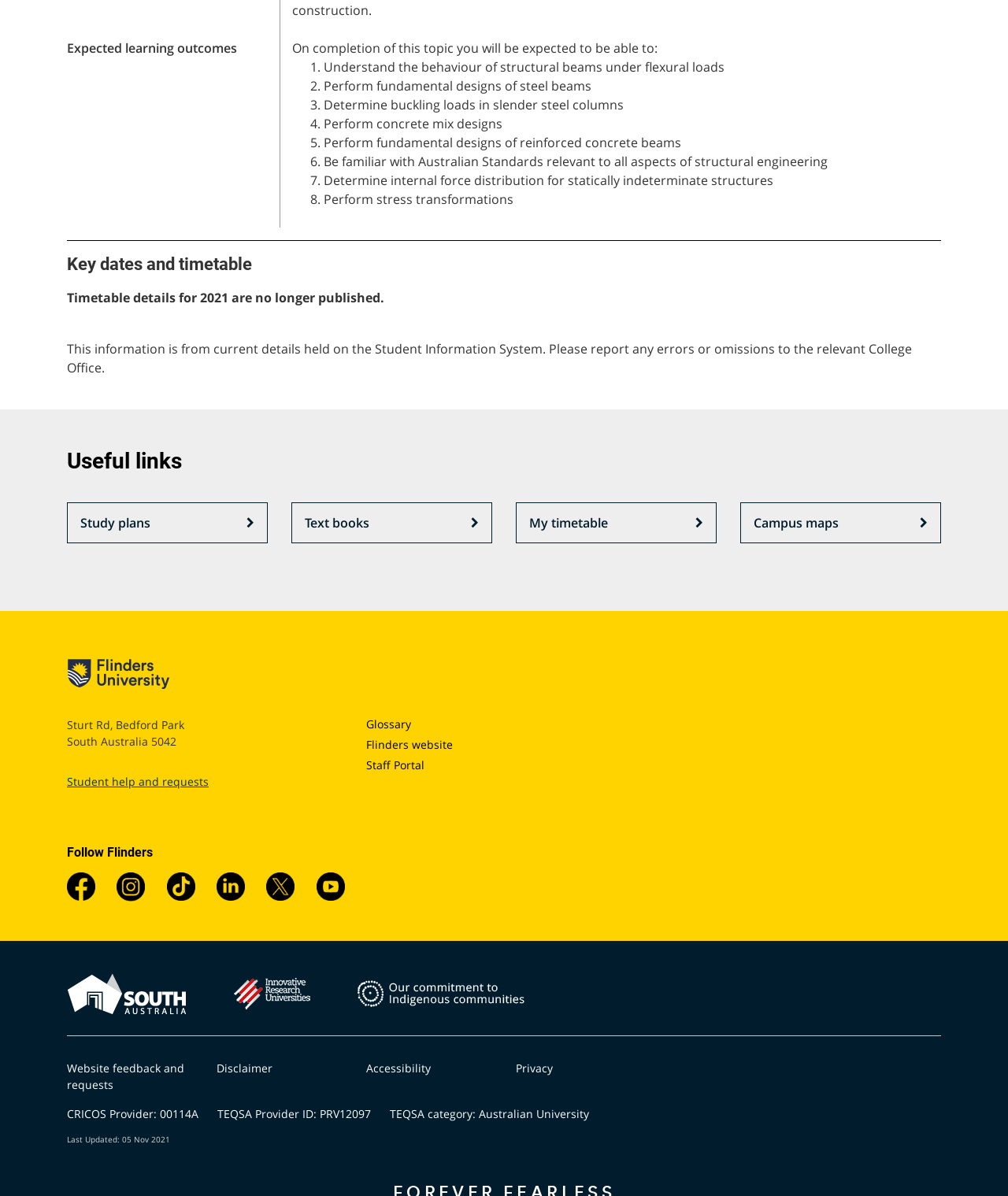Provide the bounding box coordinates of the section that needs to be clicked to accomplish the following instruction: "Follow Flinders on Facebook."

[0.066, 0.729, 0.092, 0.753]